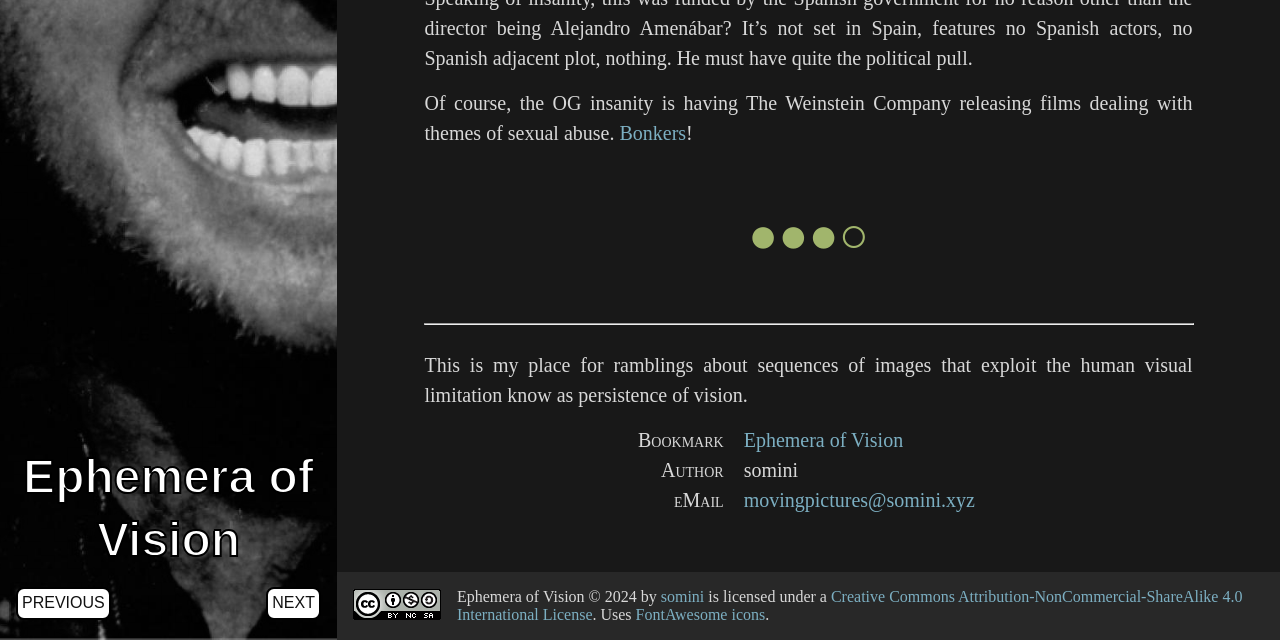Show the bounding box coordinates for the HTML element described as: "Ephemera of Vision".

[0.581, 0.67, 0.706, 0.705]